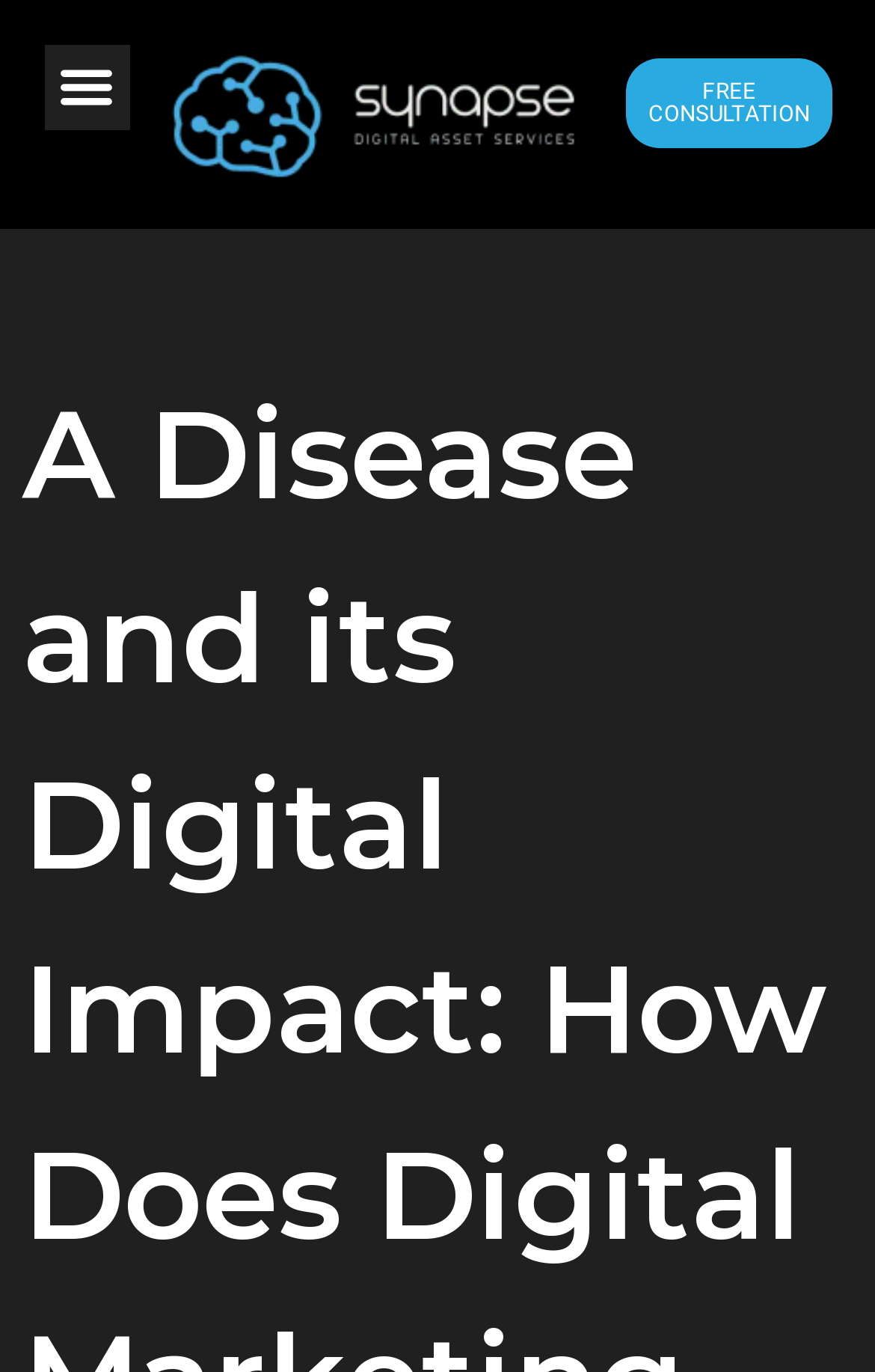Identify the main title of the webpage and generate its text content.

A Disease and its Digital Impact: How Does Digital Marketing Look After Covid19?